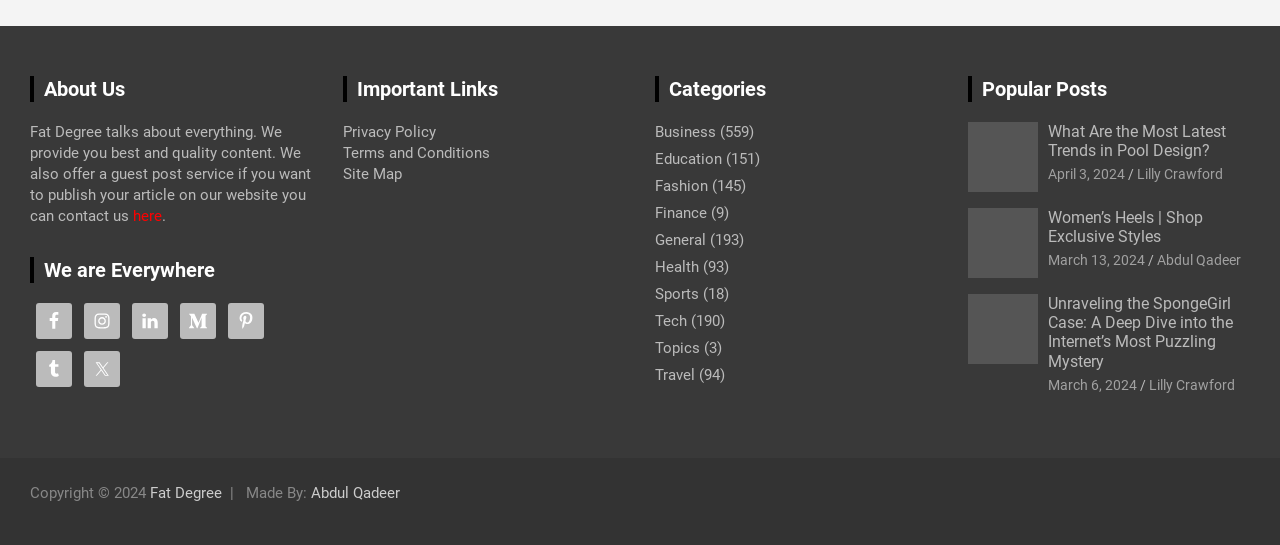Please locate the bounding box coordinates of the element that needs to be clicked to achieve the following instruction: "Visit our Facebook page". The coordinates should be four float numbers between 0 and 1, i.e., [left, top, right, bottom].

[0.028, 0.556, 0.056, 0.622]